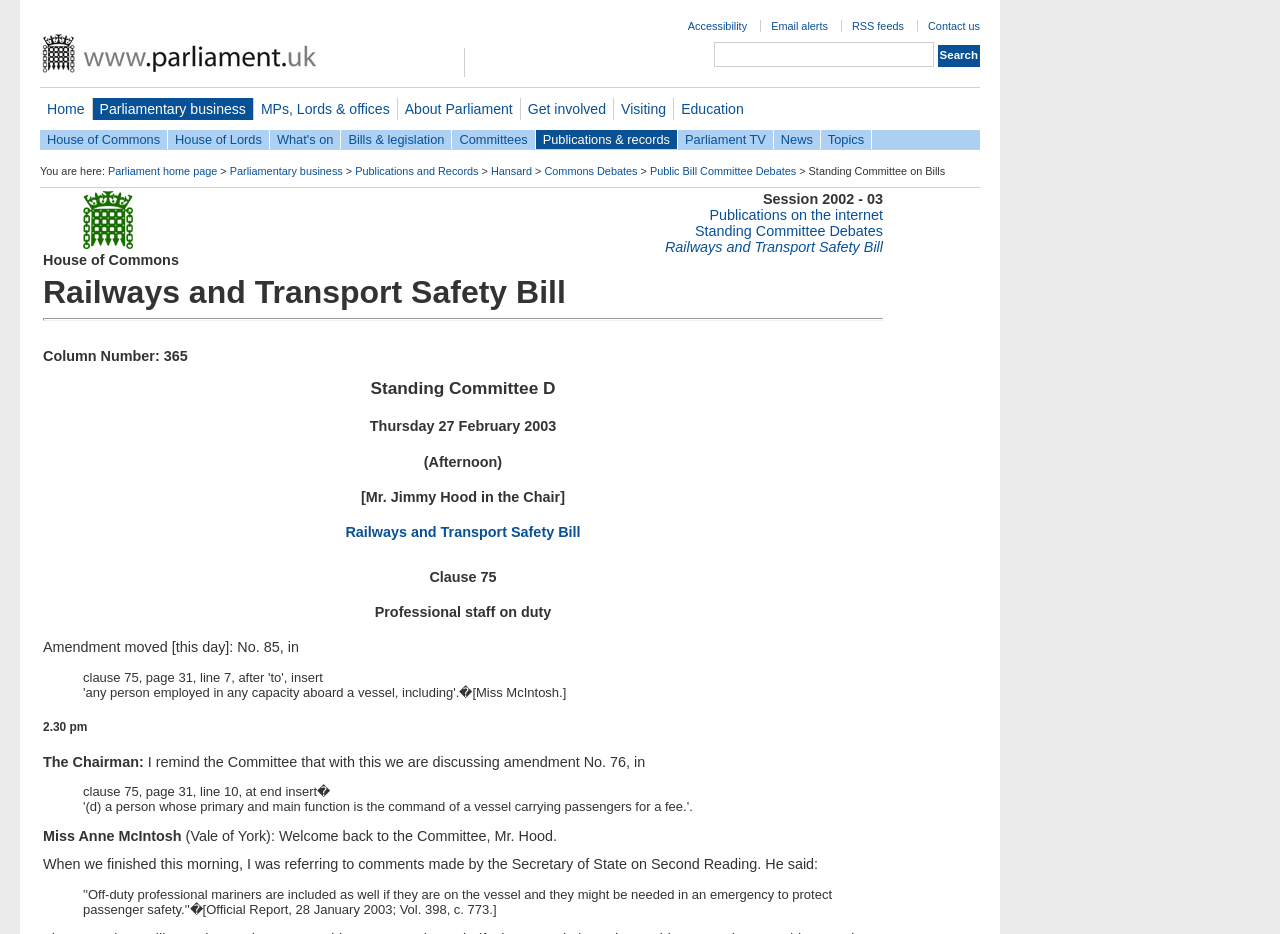Who is the chairman of the committee?
Provide a well-explained and detailed answer to the question.

The chairman of the committee is mentioned in the heading '[Mr. Jimmy Hood in the Chair]' on the webpage, which is part of the LayoutTable element.